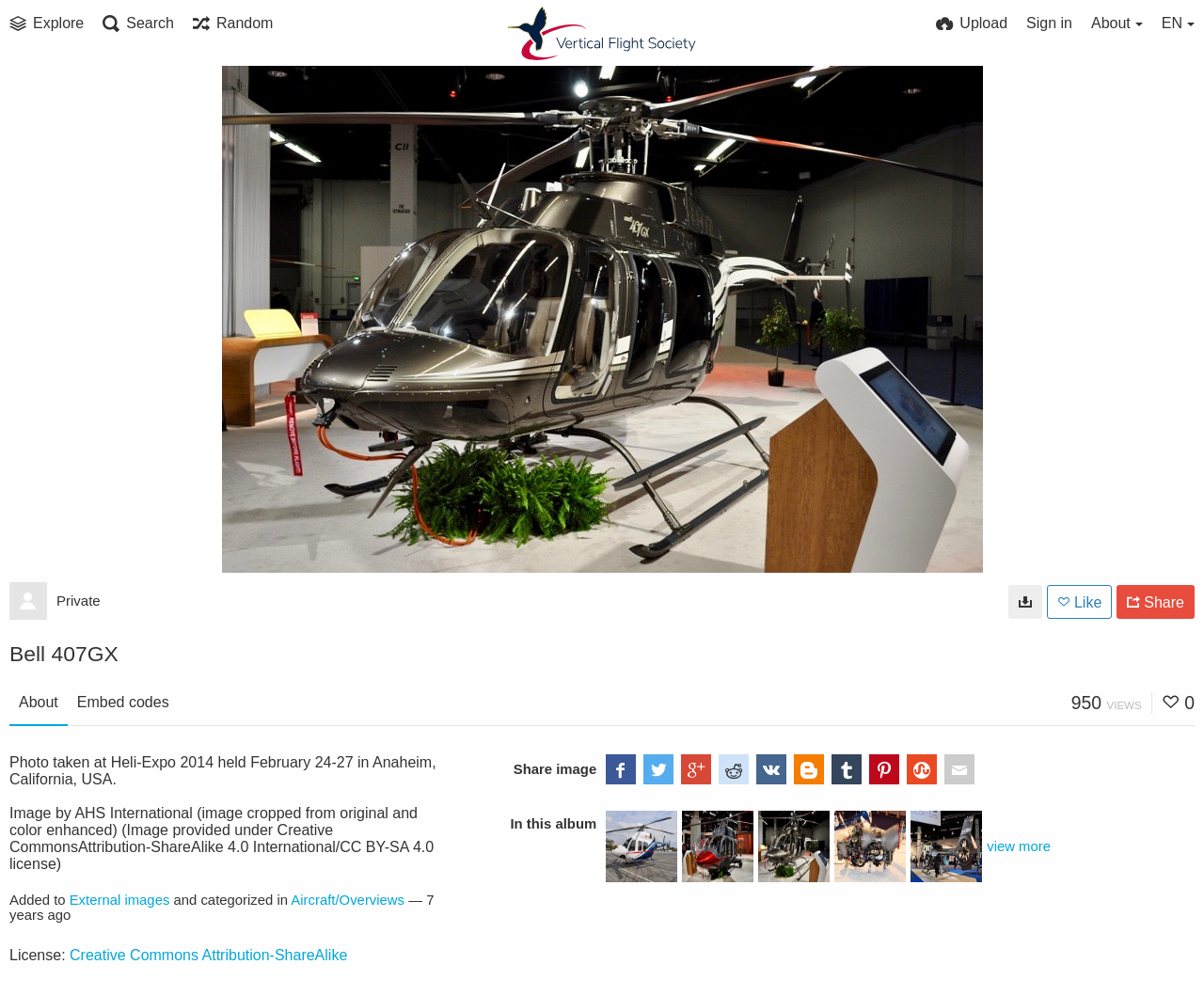Provide a short, one-word or phrase answer to the question below:
What is the name of the helicopter in the main image?

Bell 407GX